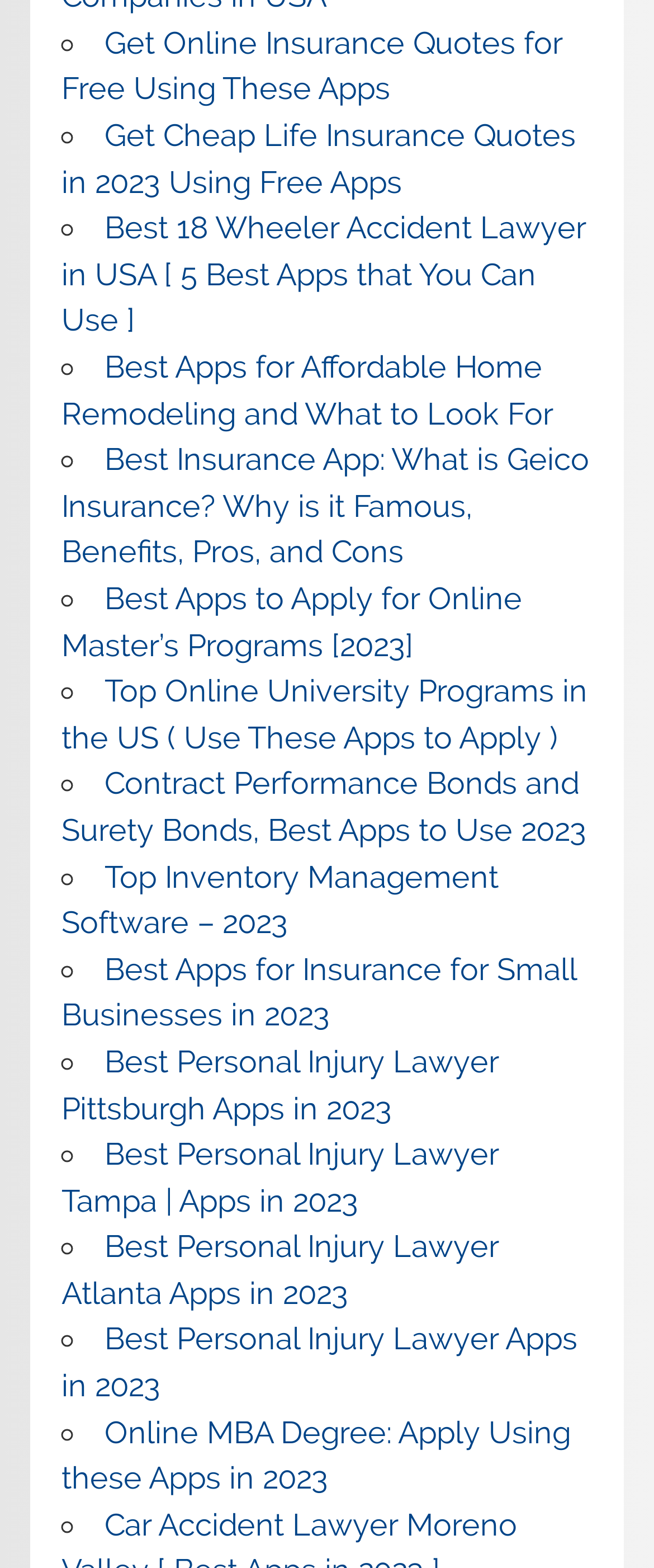What is the main topic of the webpage?
Use the image to answer the question with a single word or phrase.

Insurance and Apps